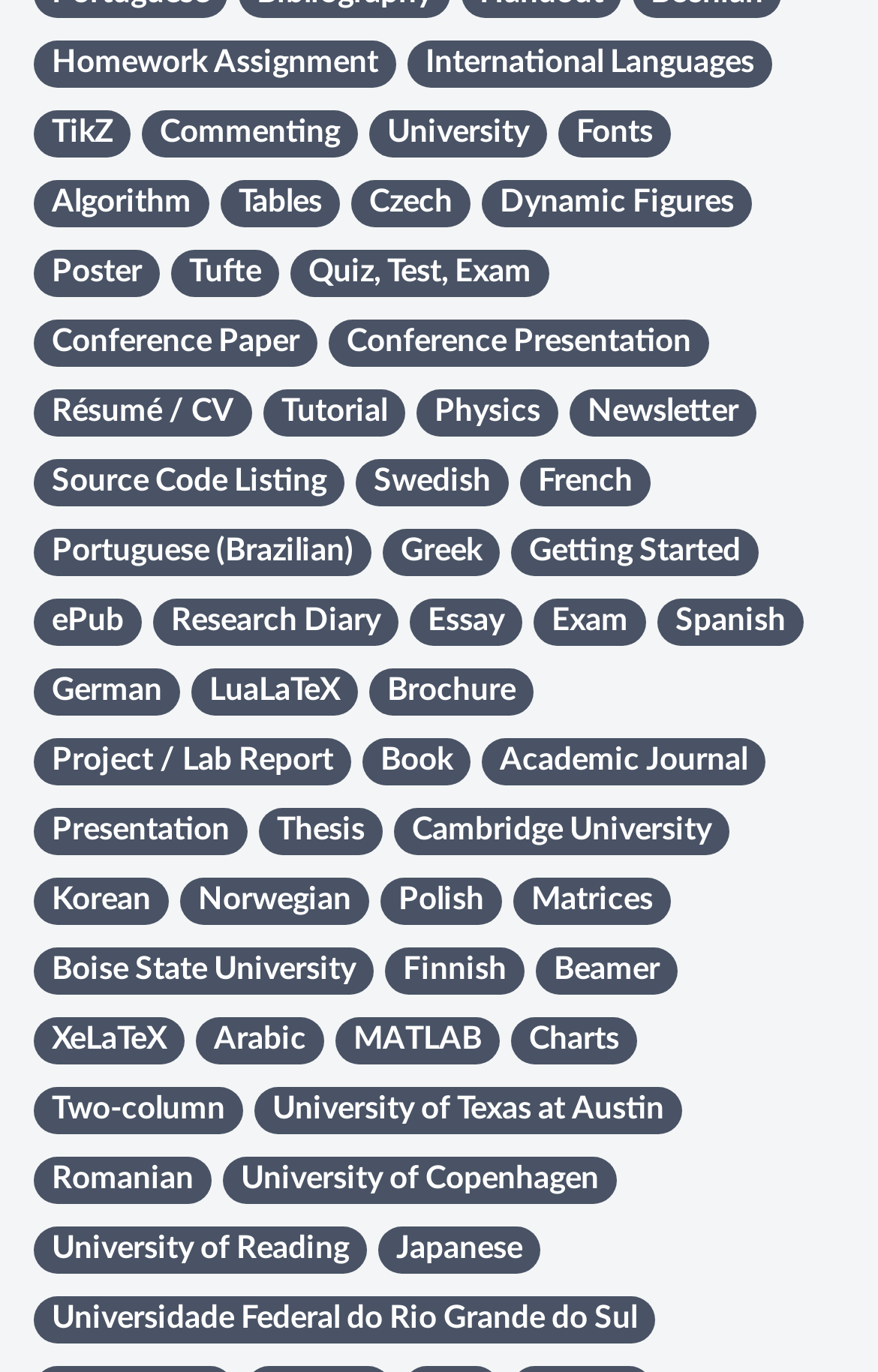Could you locate the bounding box coordinates for the section that should be clicked to accomplish this task: "Learn about Dynamic Figures".

[0.549, 0.131, 0.856, 0.165]